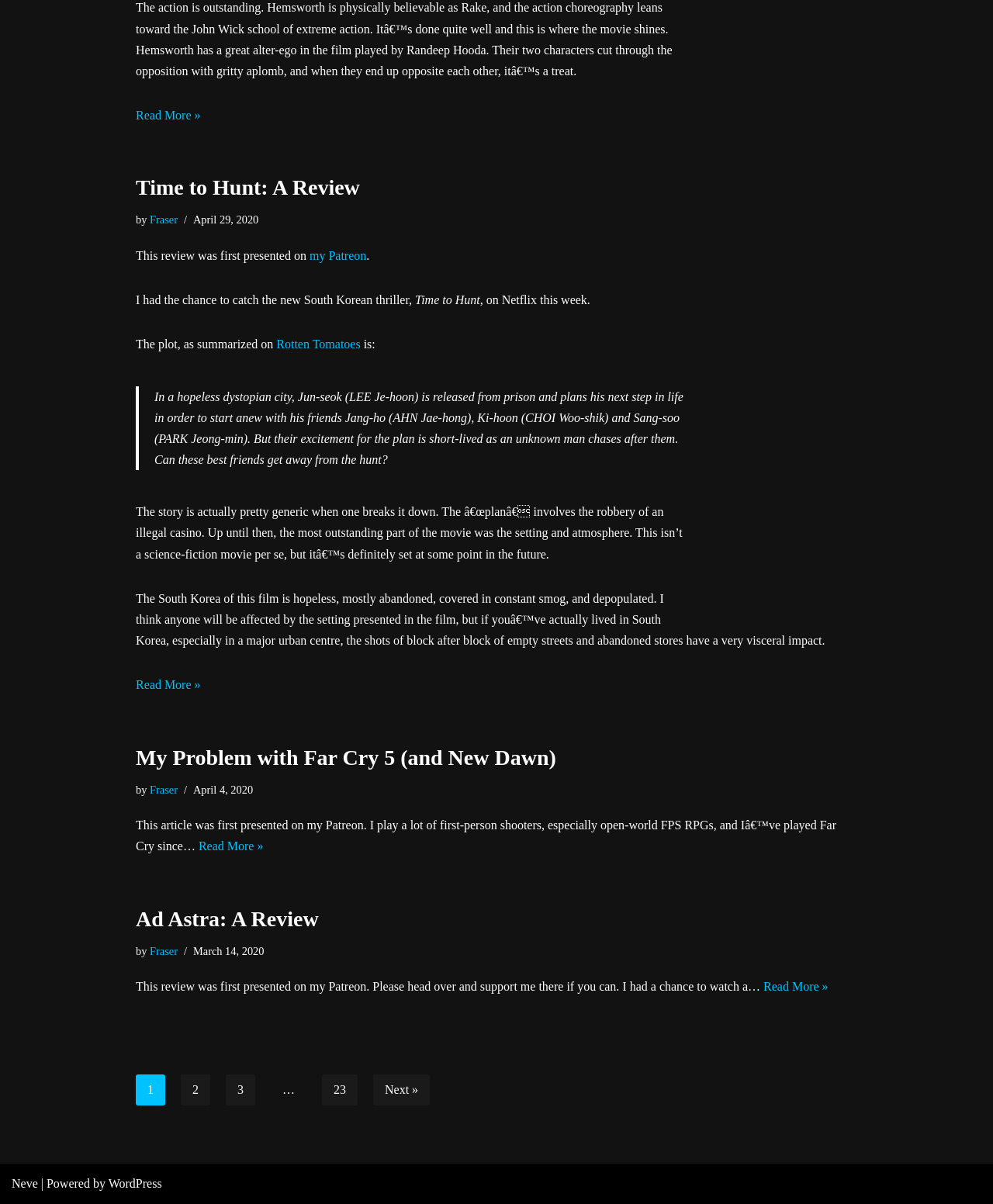Please locate the bounding box coordinates of the element that should be clicked to complete the given instruction: "Read the review of Time to Hunt".

[0.137, 0.563, 0.202, 0.574]